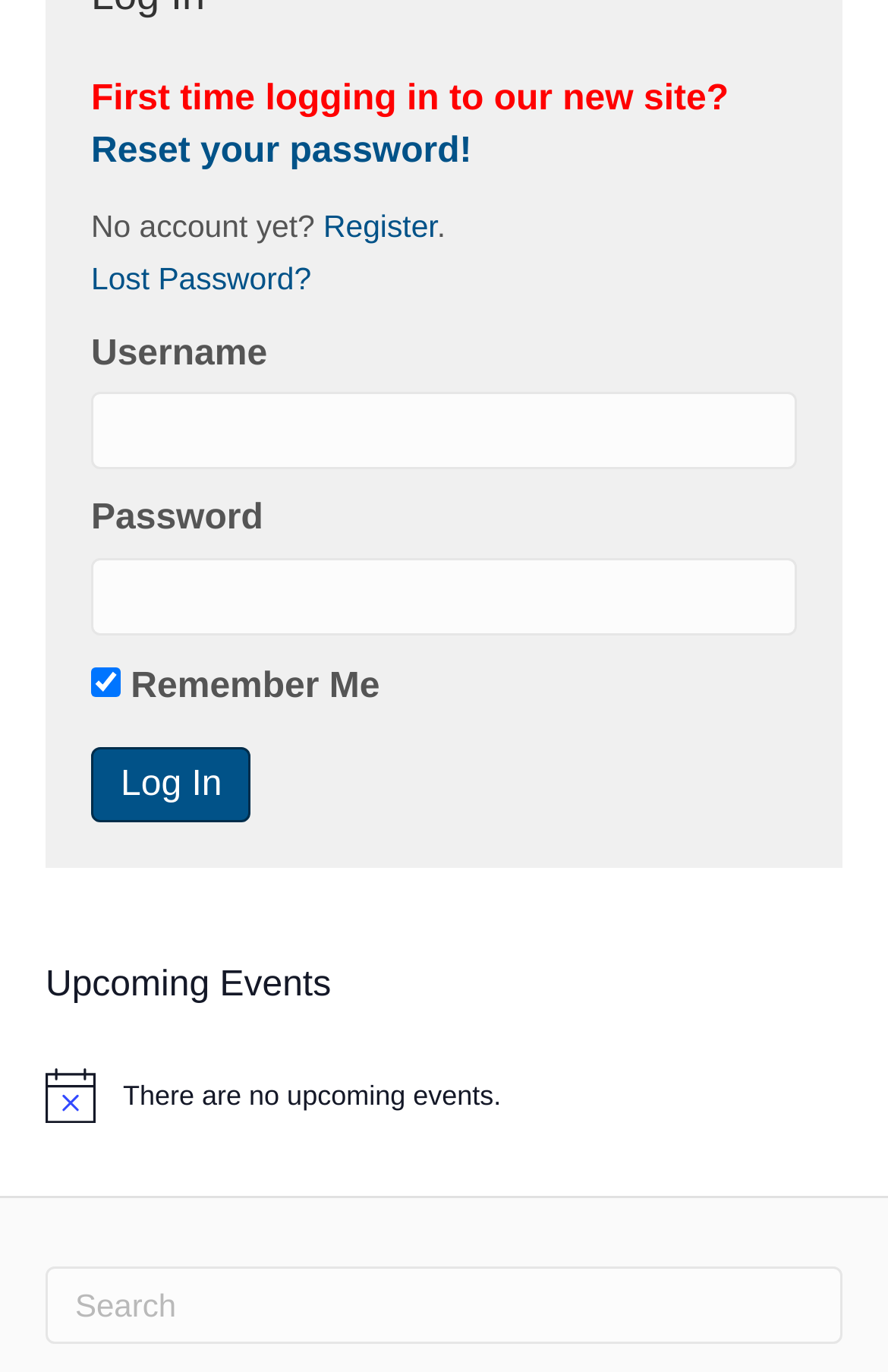Can you determine the bounding box coordinates of the area that needs to be clicked to fulfill the following instruction: "Enter username"?

[0.103, 0.286, 0.897, 0.343]